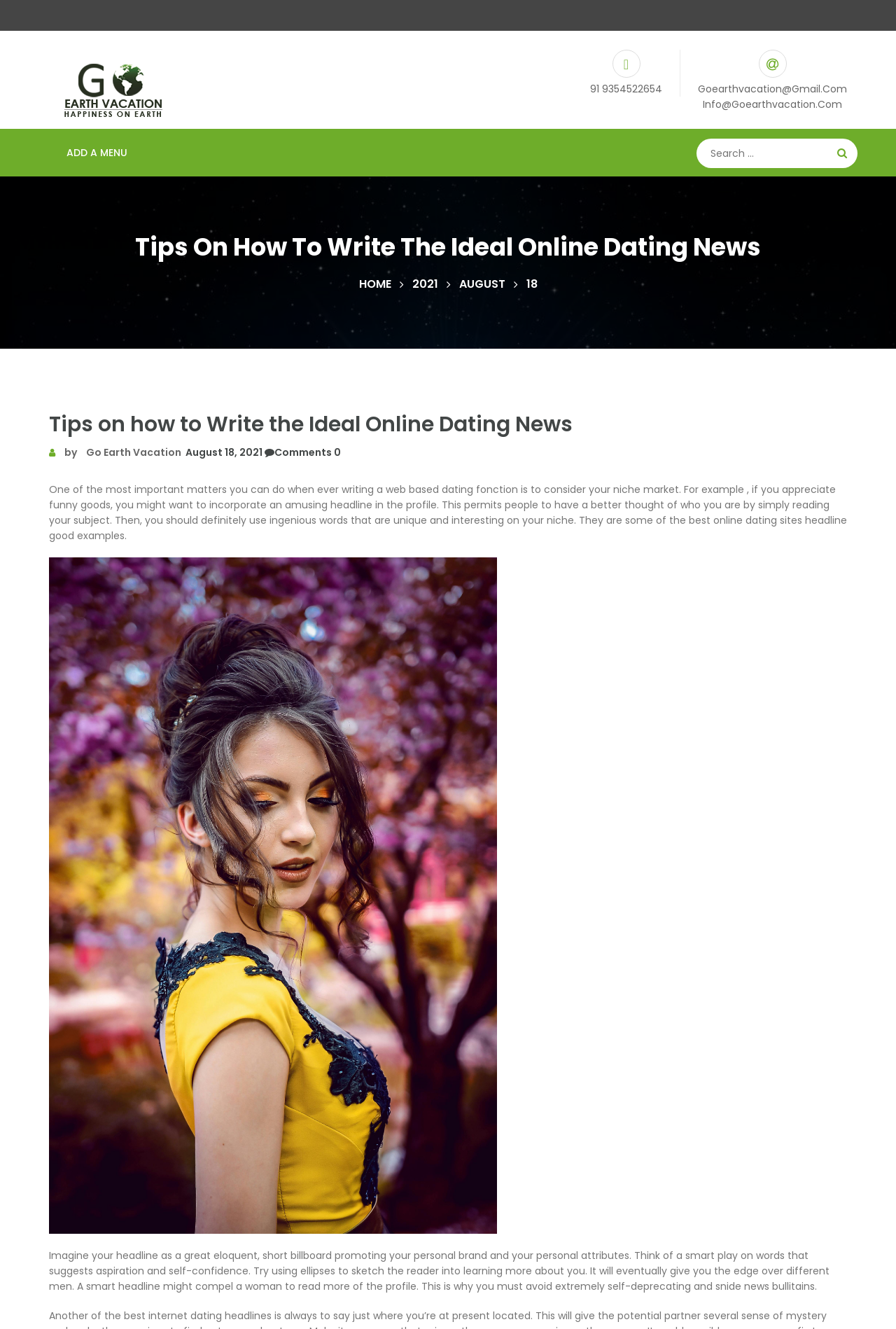Provide the bounding box coordinates for the UI element that is described as: "English".

None